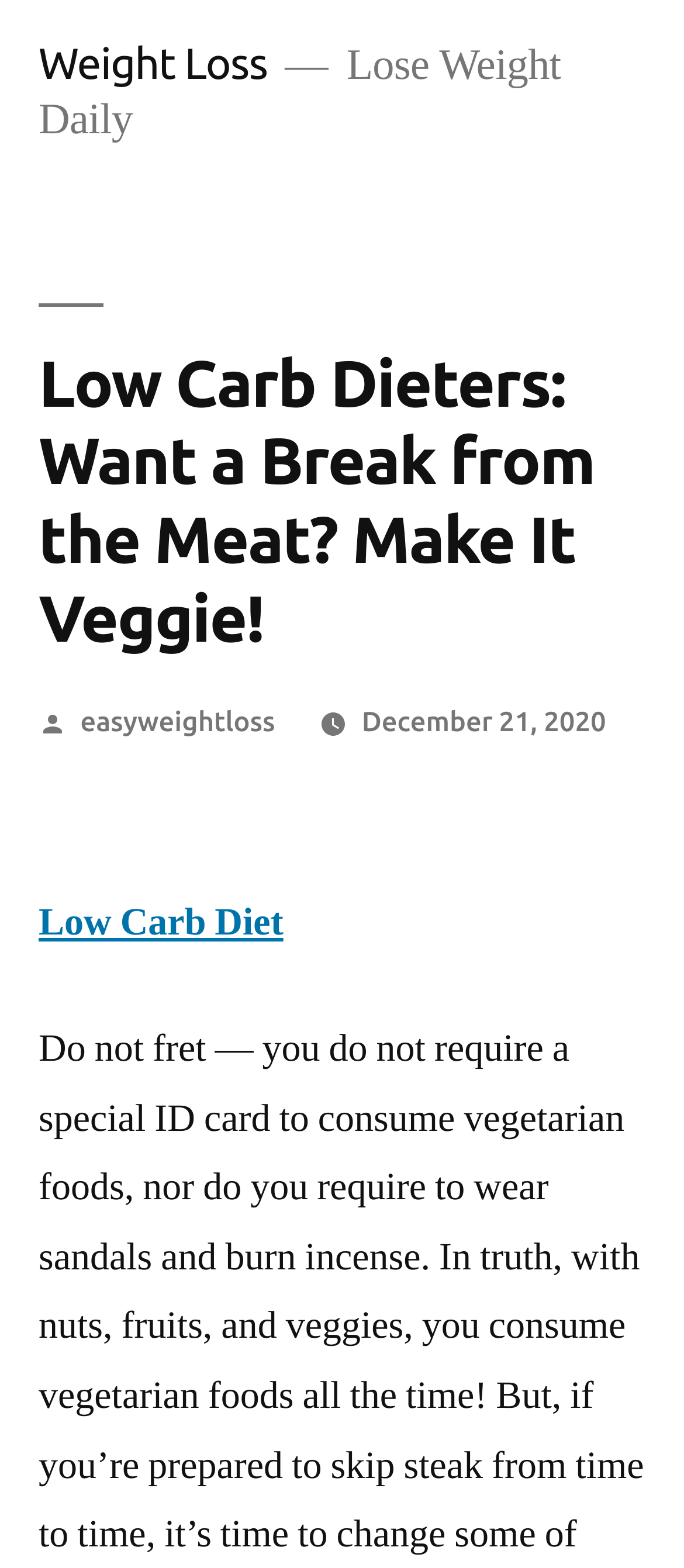What is the headline of the webpage?

Low Carb Dieters: Want a Break from the Meat? Make It Veggie!